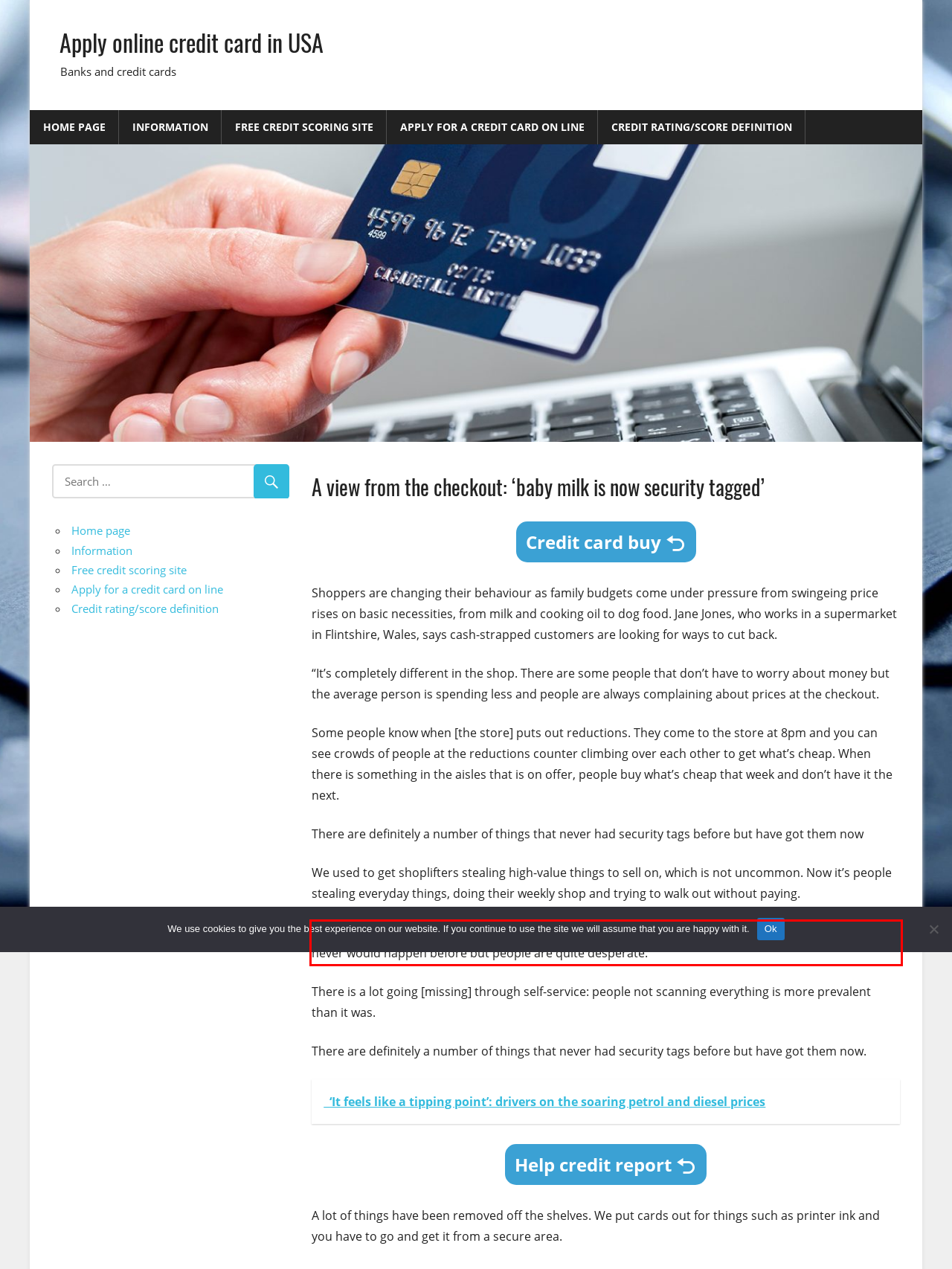Analyze the screenshot of the webpage and extract the text from the UI element that is inside the red bounding box.

Baby milk has never been security tagged but now it is, so people can’t steal it. It was something that never would happen before but people are quite desperate.